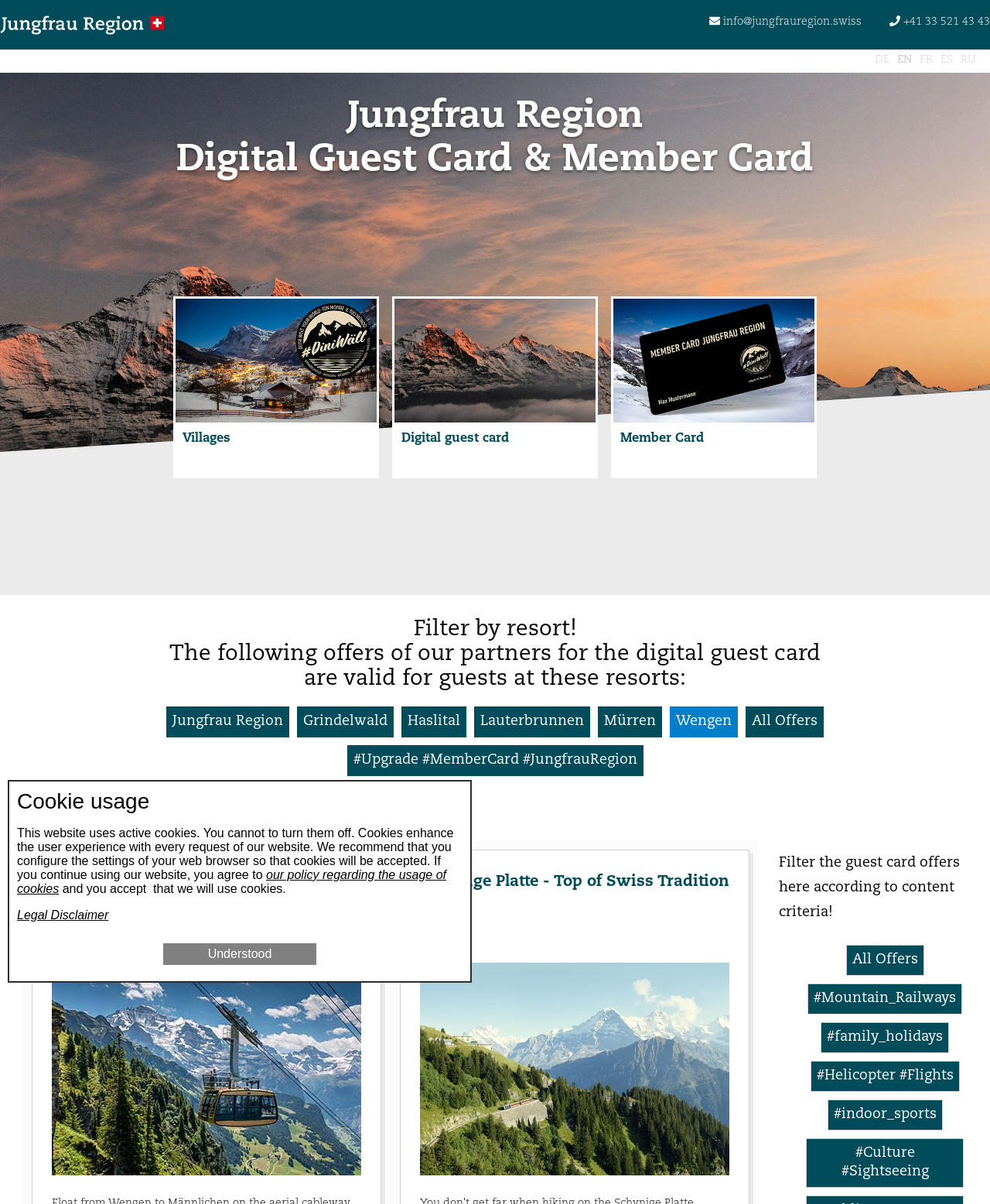Find the bounding box coordinates of the clickable area that will achieve the following instruction: "Filter by resort Jungfrau Region".

[0.168, 0.586, 0.292, 0.612]